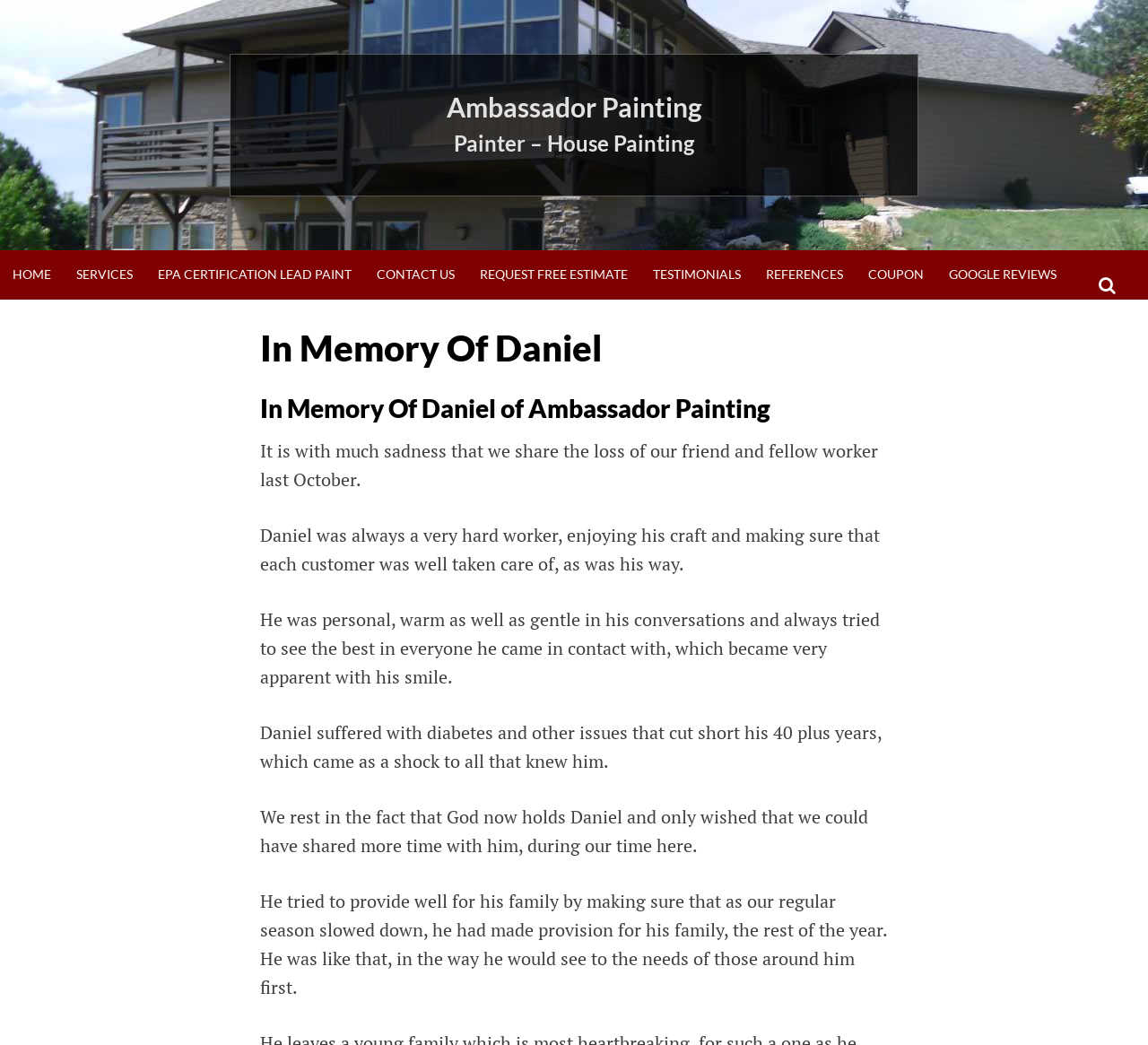Identify the bounding box coordinates of the element that should be clicked to fulfill this task: "Click on the 'SEARCH' button". The coordinates should be provided as four float numbers between 0 and 1, i.e., [left, top, right, bottom].

[0.942, 0.239, 0.984, 0.286]